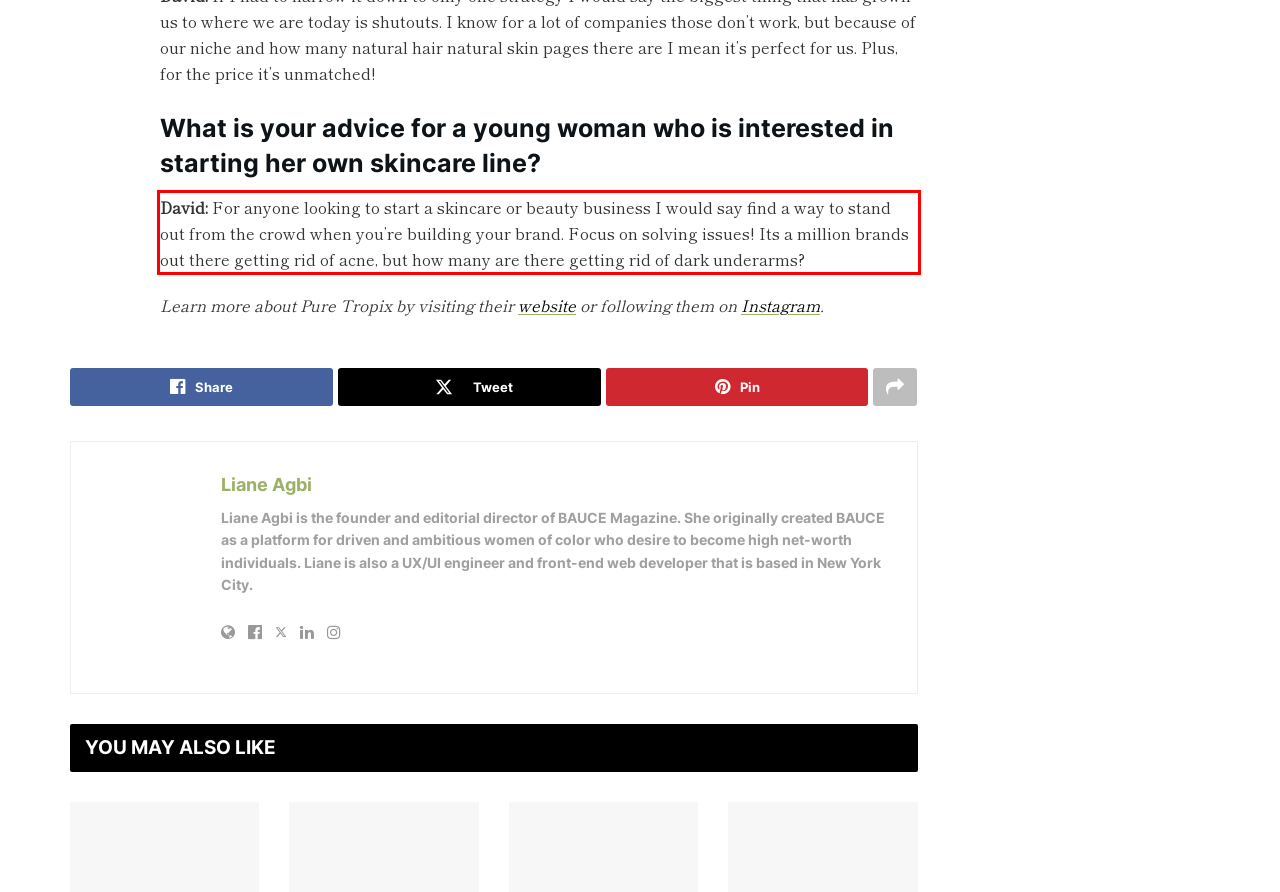Within the screenshot of a webpage, identify the red bounding box and perform OCR to capture the text content it contains.

David: For anyone looking to start a skincare or beauty business I would say find a way to stand out from the crowd when you’re building your brand. Focus on solving issues! Its a million brands out there getting rid of acne, but how many are there getting rid of dark underarms?